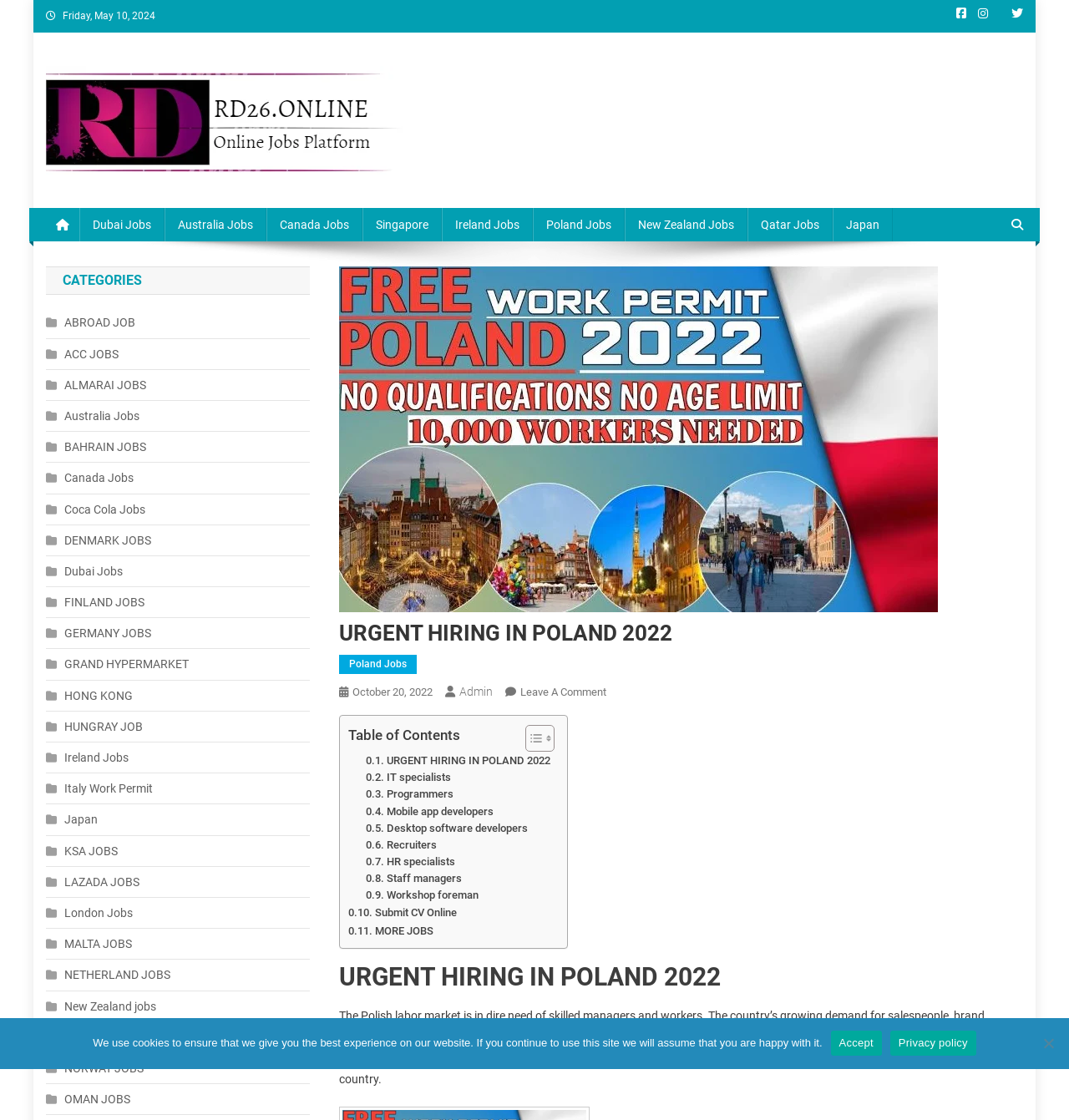Determine the bounding box coordinates of the element that should be clicked to execute the following command: "Leave a comment".

None